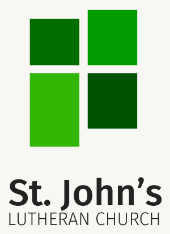What values do the vibrant shades of green in the logo evoke?
From the screenshot, provide a brief answer in one word or phrase.

Vitality and hope